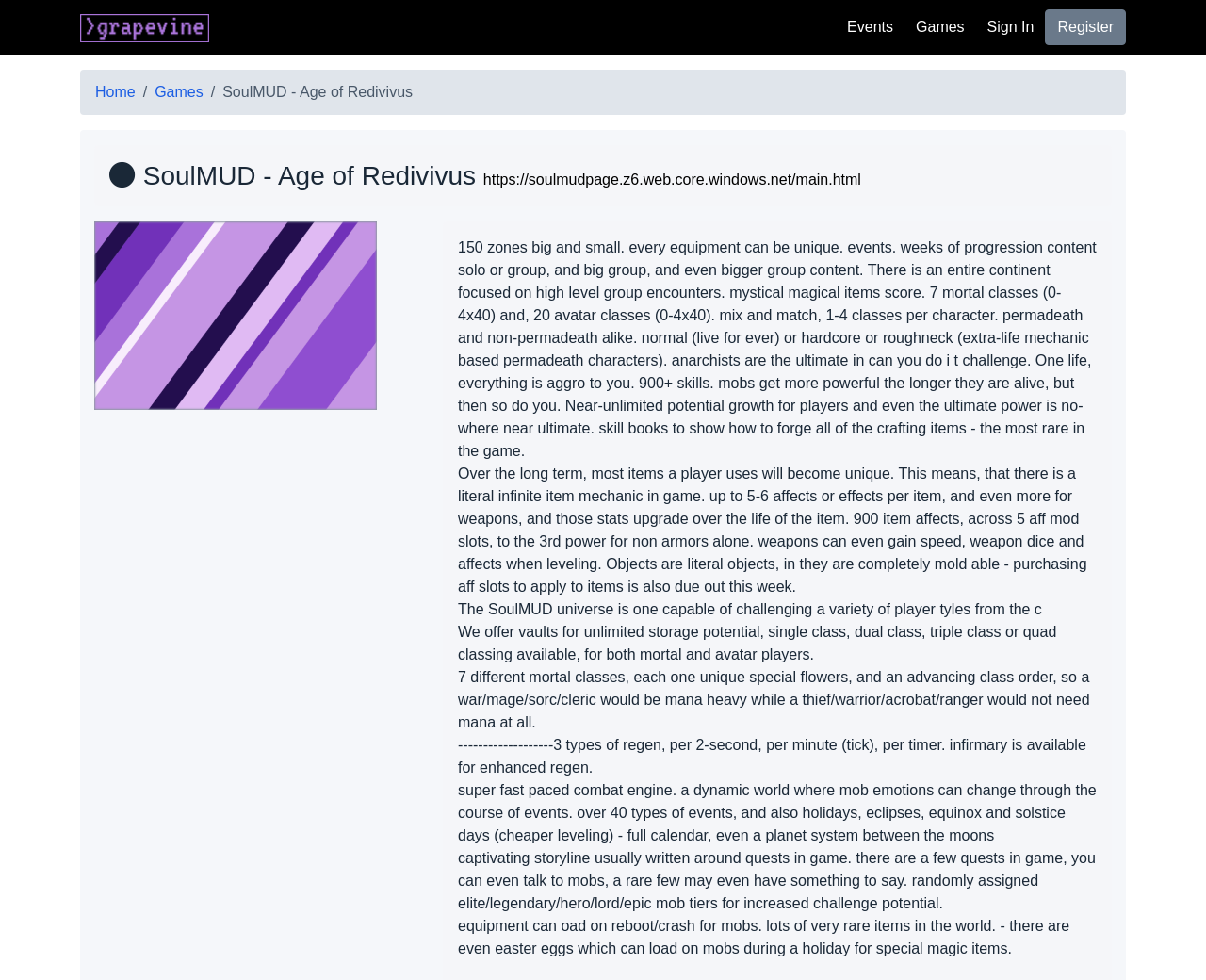Describe every aspect of the webpage in a detailed manner.

The webpage is the MUD Community Site, specifically focused on SoulMUD - Age of Redivivus. At the top, there is a horizontal menubar with several links, including "Grapevine", "Events", "Games", "Sign In", and "Register". Below the menubar, there is a breadcrumb navigation section with links to "Home" and "Games", as well as a static text displaying the title "SoulMUD - Age of Redivivus".

On the left side of the page, there is a large image with a default game cover. To the right of the image, there are several blocks of static text that describe the game's features, including its massive size, unique equipment, events, and character progression systems. The text also highlights the game's complexity, with 900+ skills, near-unlimited potential growth for players, and a dynamic world with changing mob emotions.

The text blocks are arranged vertically, with each block describing a different aspect of the game. The first block discusses the game's size and complexity, while the second block explains the unique item system. The subsequent blocks describe the game's character progression, storage systems, class options, and combat engine.

At the top-right corner of the page, there is a heading with an icon and a link to the game's main page. Below the heading, there is a generic text displaying the status "Offline".